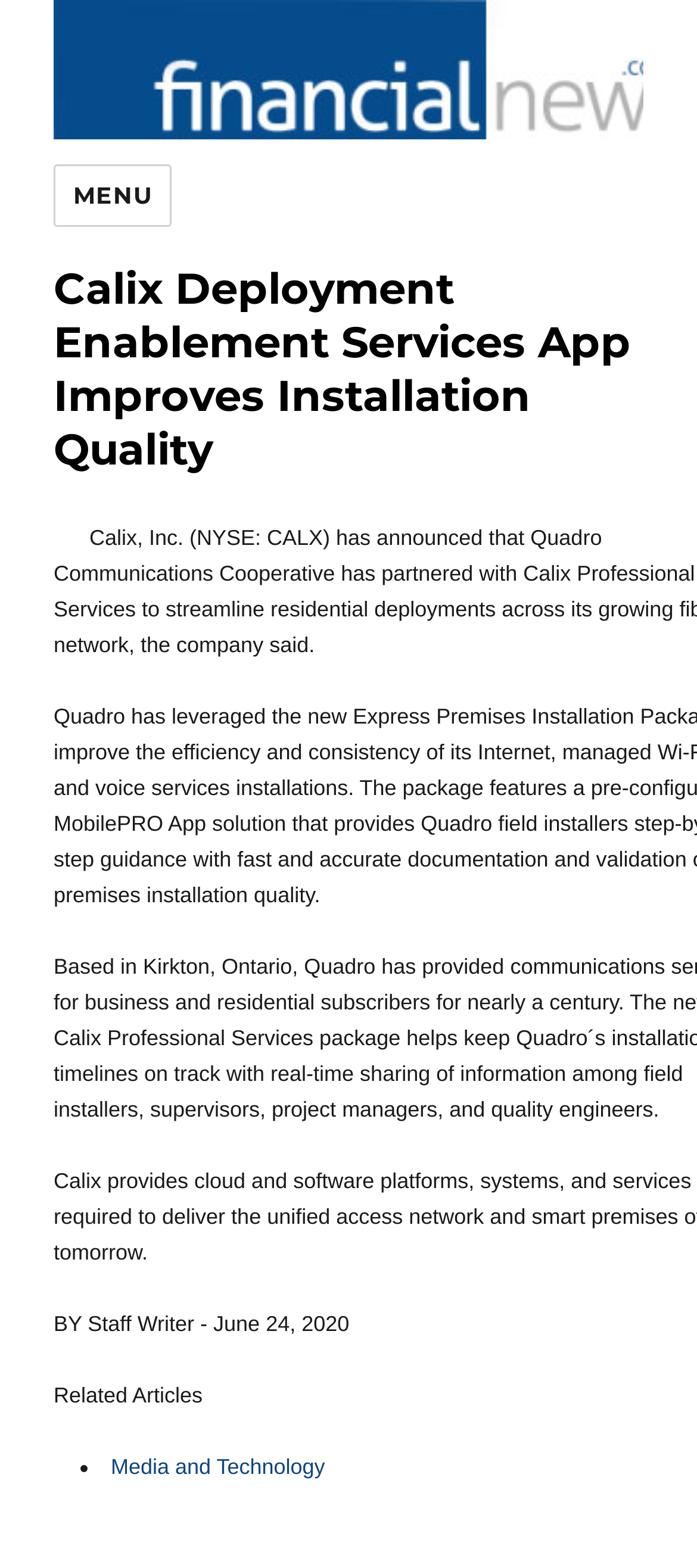Give a one-word or one-phrase response to the question:
What is the date of the article?

June 24, 2020